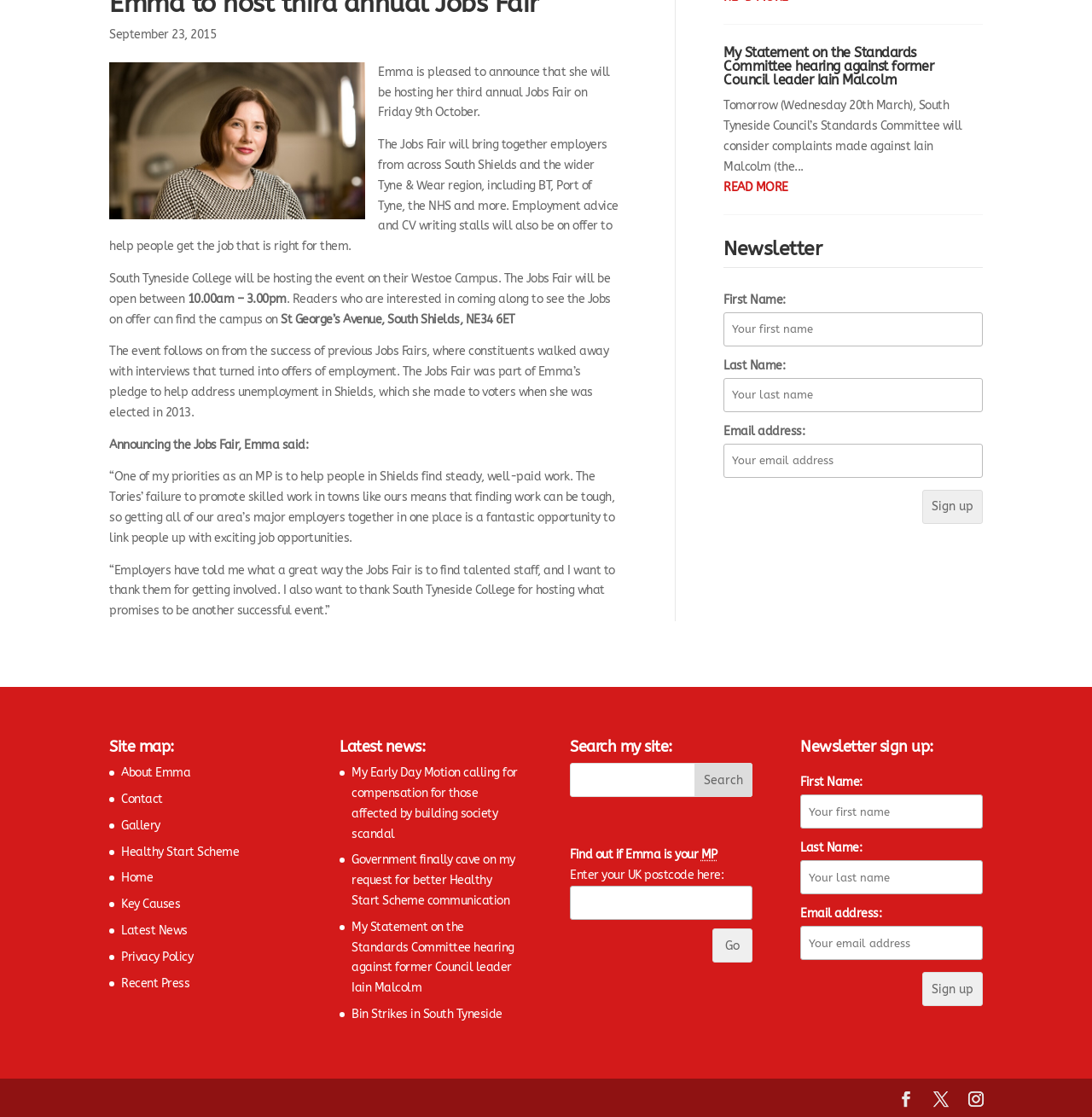Given the description "About Emma", provide the bounding box coordinates of the corresponding UI element.

[0.111, 0.685, 0.174, 0.698]